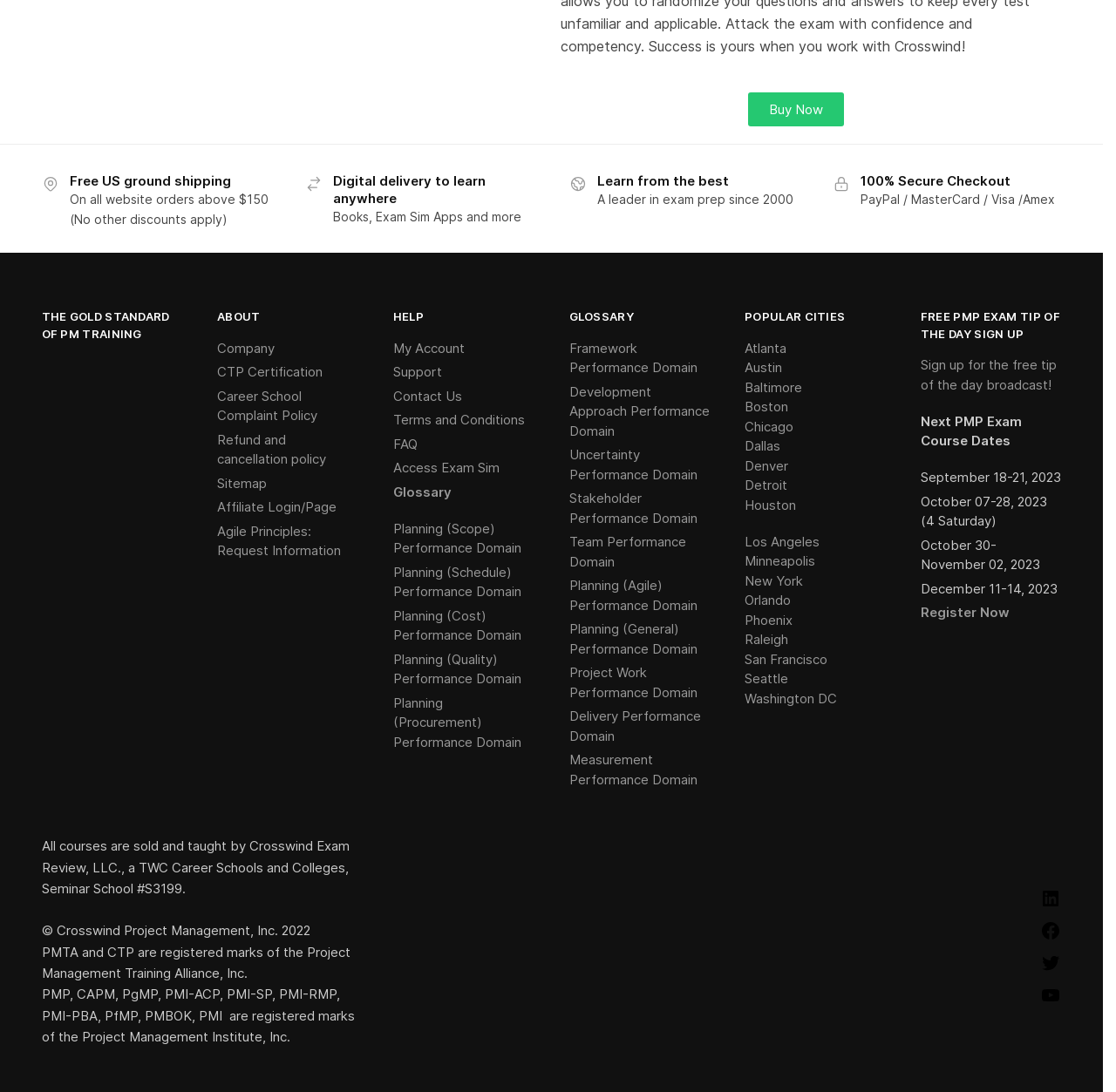Locate the coordinates of the bounding box for the clickable region that fulfills this instruction: "Click on 'How to Navigate Government Aid Programs When Starting a Social Enterprise'".

None